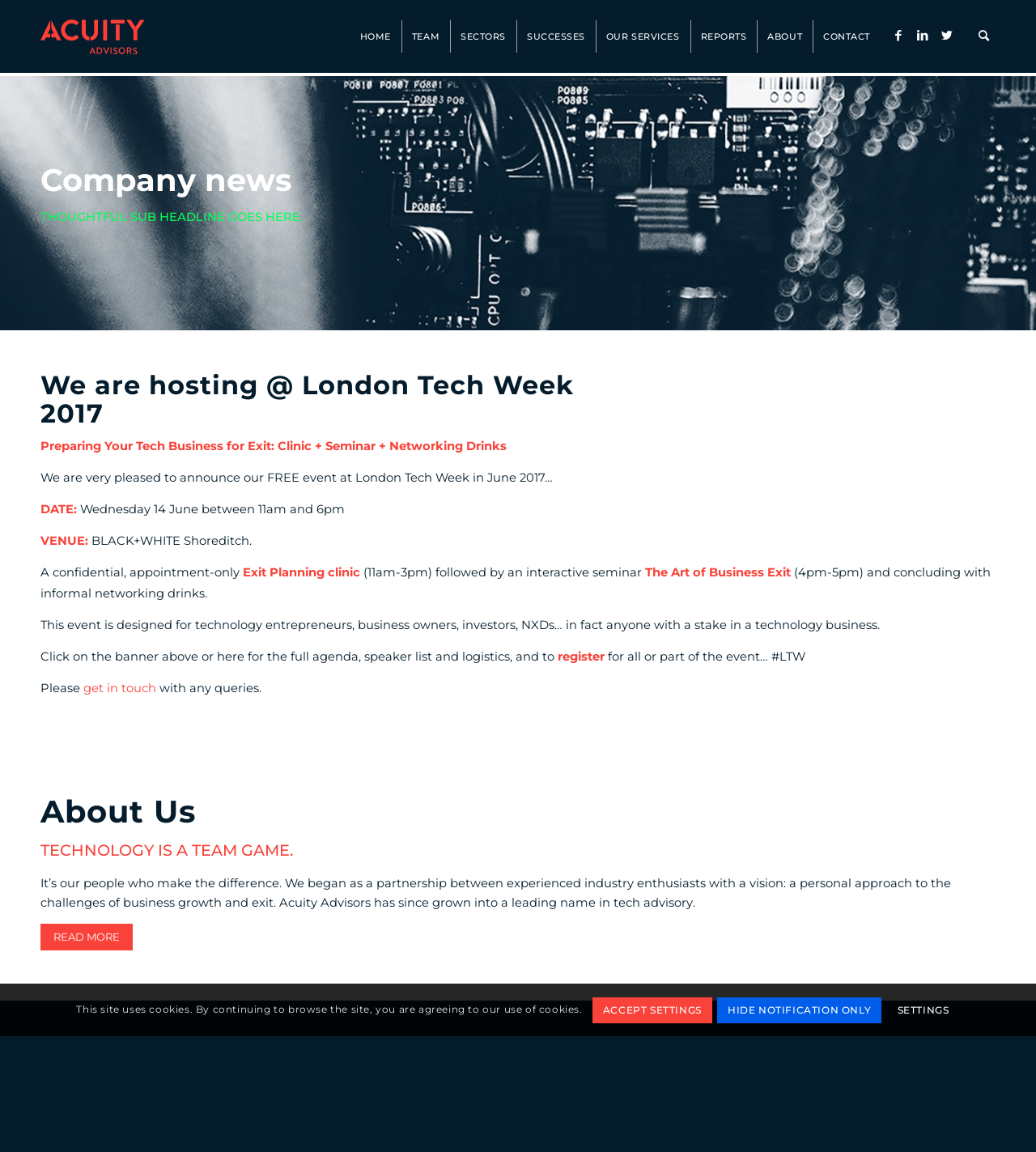Provide a comprehensive caption for the webpage.

This webpage appears to be the website of Acuity Advisors, a tech advisory firm. At the top left corner, there is a logo of Acuity Advisors, which is also a link to the homepage. Next to the logo, there are several navigation links, including "HOME", "TEAM", "SECTORS", "SUCCESSES", "OUR SERVICES", "REPORTS", "ABOUT", and "CONTACT". 

On the top right corner, there are social media links to Facebook, LinkedIn, and Twitter, as well as a search button. 

Below the navigation bar, there is a section with a heading "Company news" and a subheading "THOUGHTFUL SUB HEADLINE GOES HERE.". 

The main content of the webpage is about an event hosted by Acuity Advisors, titled "Preparing Your Tech Business for Exit: Clinic + Seminar + Networking Drinks". The event details, including date, time, venue, and agenda, are provided. There is also a call-to-action to register for the event.

Further down the page, there is a section about the company, with a heading "About Us" and a subheading "TECHNOLOGY IS A TEAM GAME.". This section describes the company's vision and approach to business growth and exit.

Below this section, there is a call-to-action to subscribe to news updates, with a form to enter an email address and a CAPTCHA. 

At the very bottom of the page, there is a notification about the use of cookies on the site, with options to accept settings, hide the notification, or adjust settings.